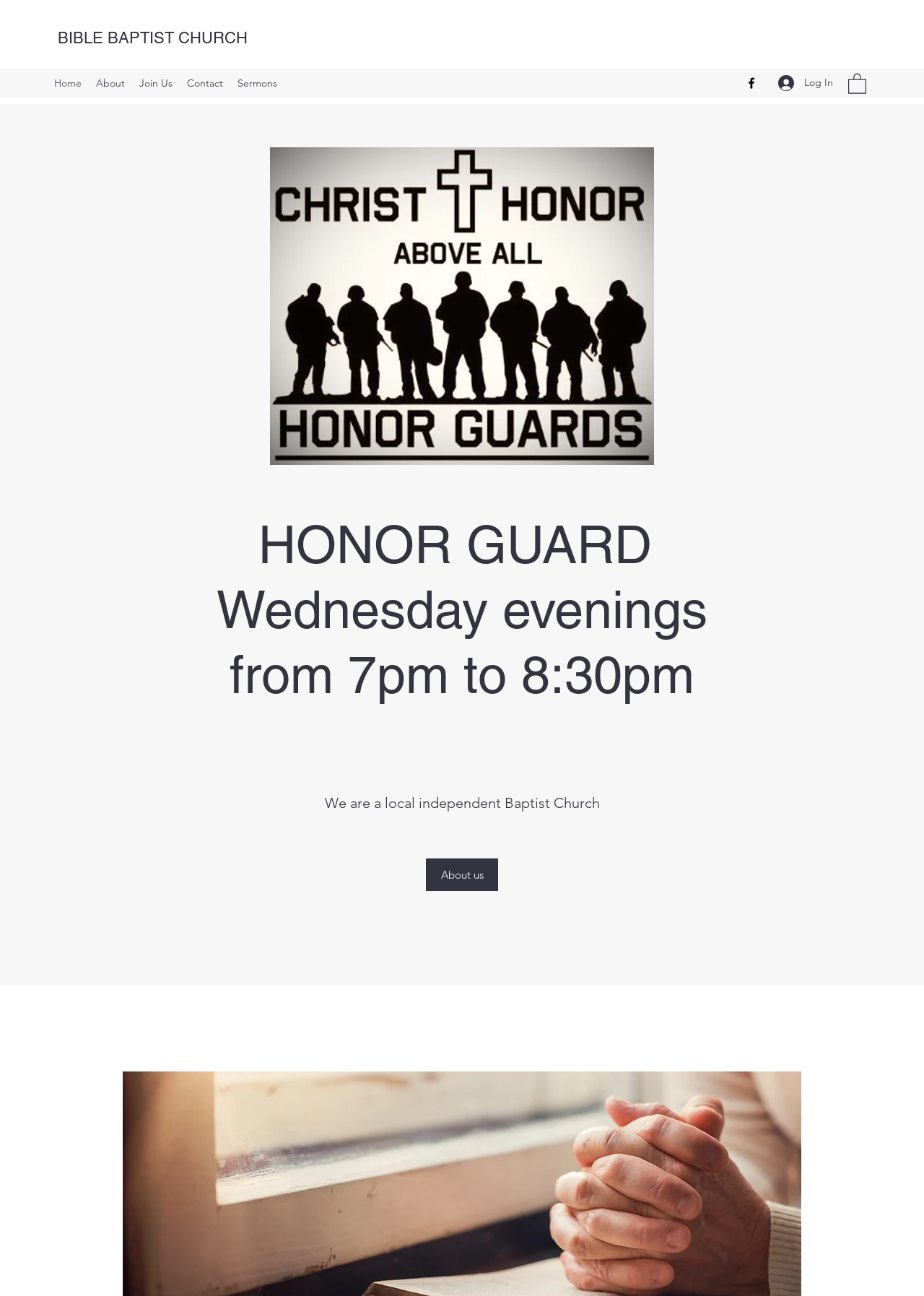Use a single word or phrase to answer the question:
Is there a social media link?

Yes